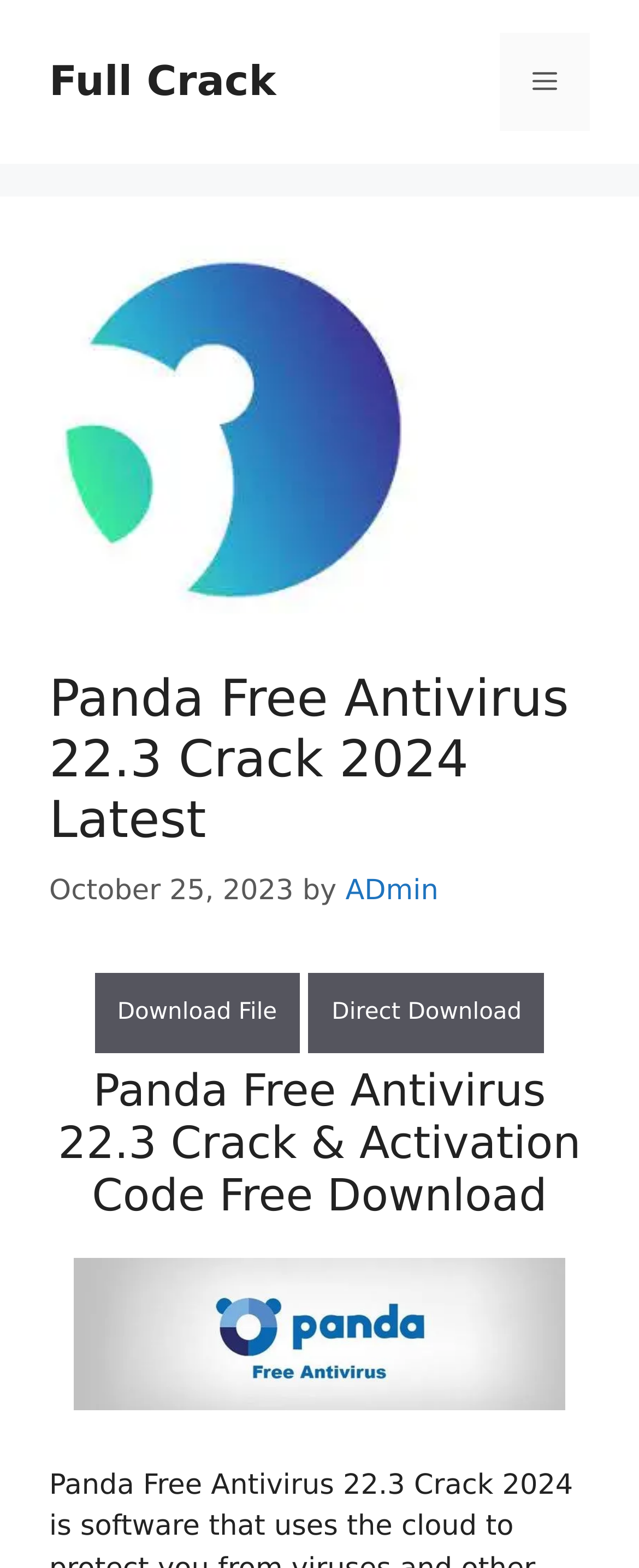Convey a detailed summary of the webpage, mentioning all key elements.

The webpage is about Panda Free Antivirus 22.3 Crack and Activation Code, with a prominent banner at the top that spans the entire width of the page. Below the banner, there is a navigation menu on the right side, which can be toggled by a button labeled "Menu". 

On the left side, there is an image of Panda Free Antivirus Crack, accompanied by a heading that reads "Panda Free Antivirus 22.3 Crack 2024 Latest" and a timestamp indicating the post was made on October 25, 2023, by an author named "ADmin". 

Further down, there are two buttons, "Download File" and "Direct Download", which are grouped together and take up about half of the page's width. Below these buttons, there is another heading that repeats the title "Panda Free Antivirus 22.3 Crack & Activation Code Free Download". 

At the bottom of the page, there is another image of Panda Free Antivirus Crack, which is slightly smaller than the first one. There are also two links, "Full Crack" at the top and "Download File Direct Download" in the middle of the page.